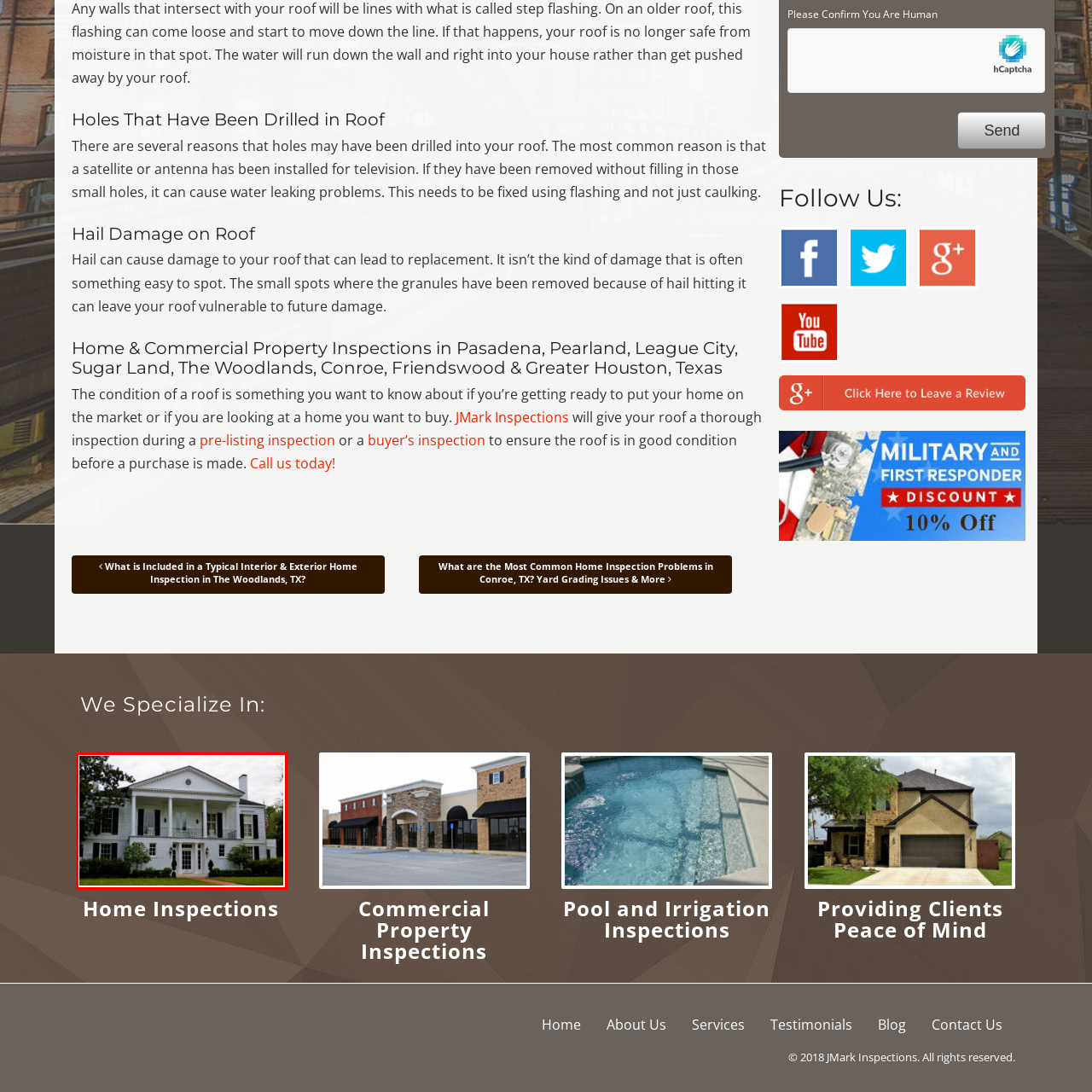What is the purpose of the pathway?
Examine the content inside the red bounding box and give a comprehensive answer to the question.

The caption describes the pathway as leading to the entrance of the house, implying that its purpose is to invite visitors towards the grand entrance of the property.